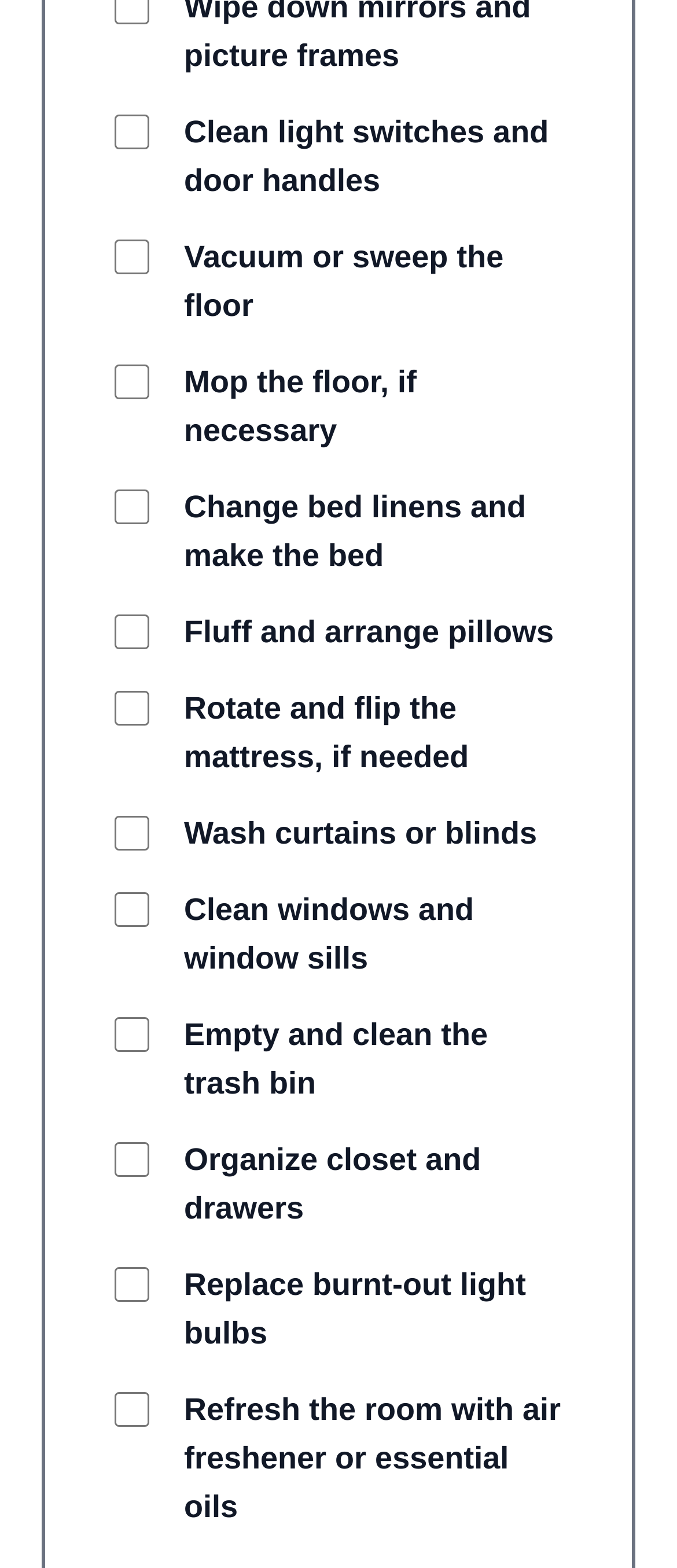Please determine the bounding box coordinates of the section I need to click to accomplish this instruction: "Toggle the 'Mop the floor, if necessary' checkbox".

[0.169, 0.228, 0.221, 0.259]